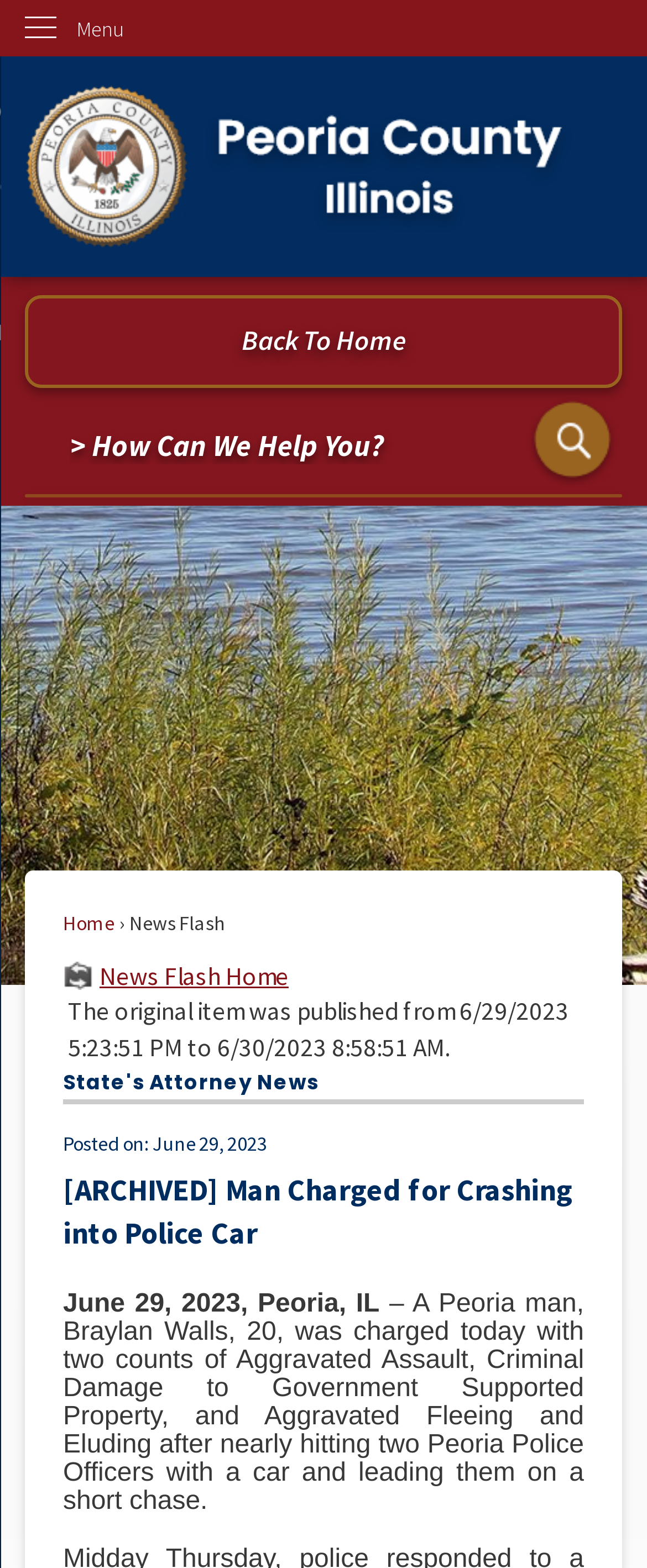Provide a one-word or short-phrase answer to the question:
What is the date of the news flash?

June 29, 2023